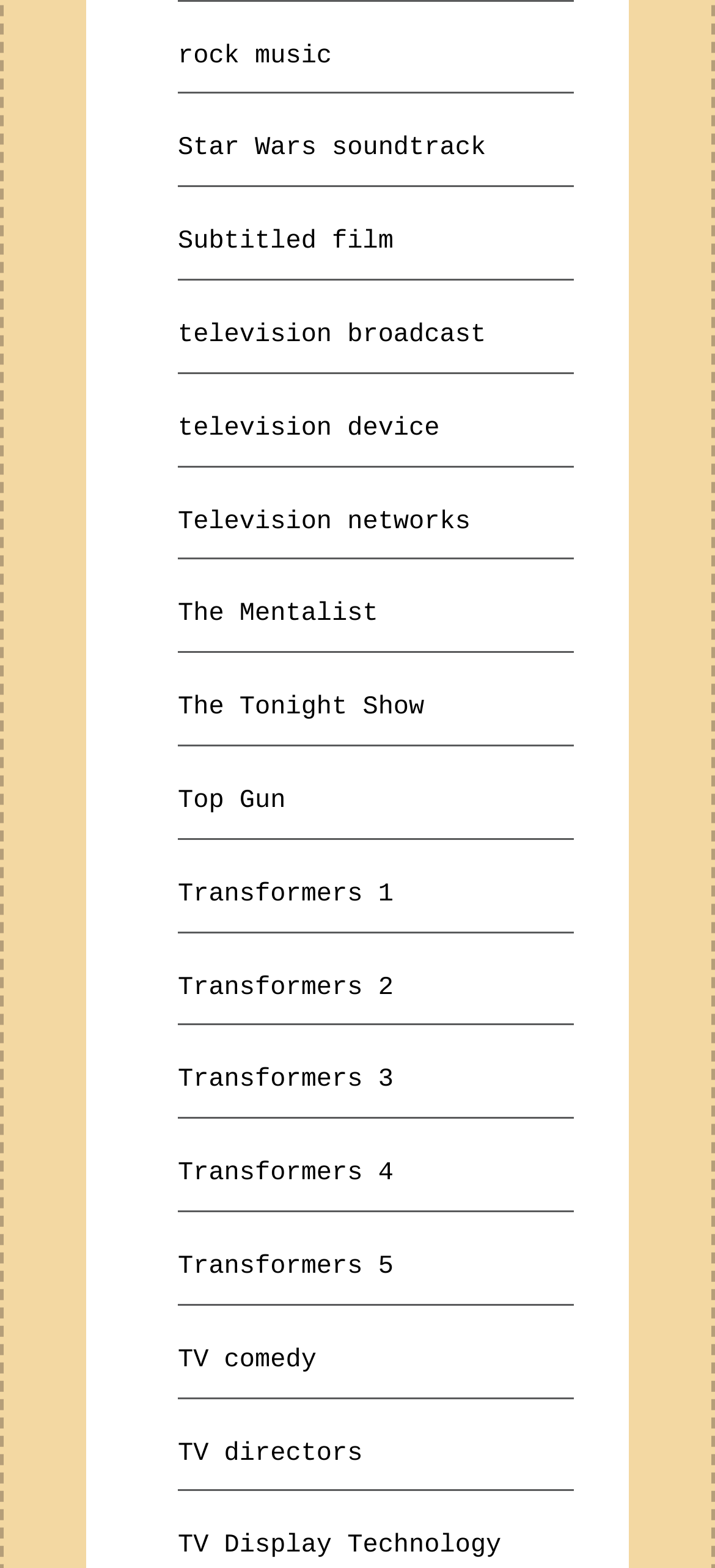Provide a one-word or brief phrase answer to the question:
What type of music is mentioned?

rock music